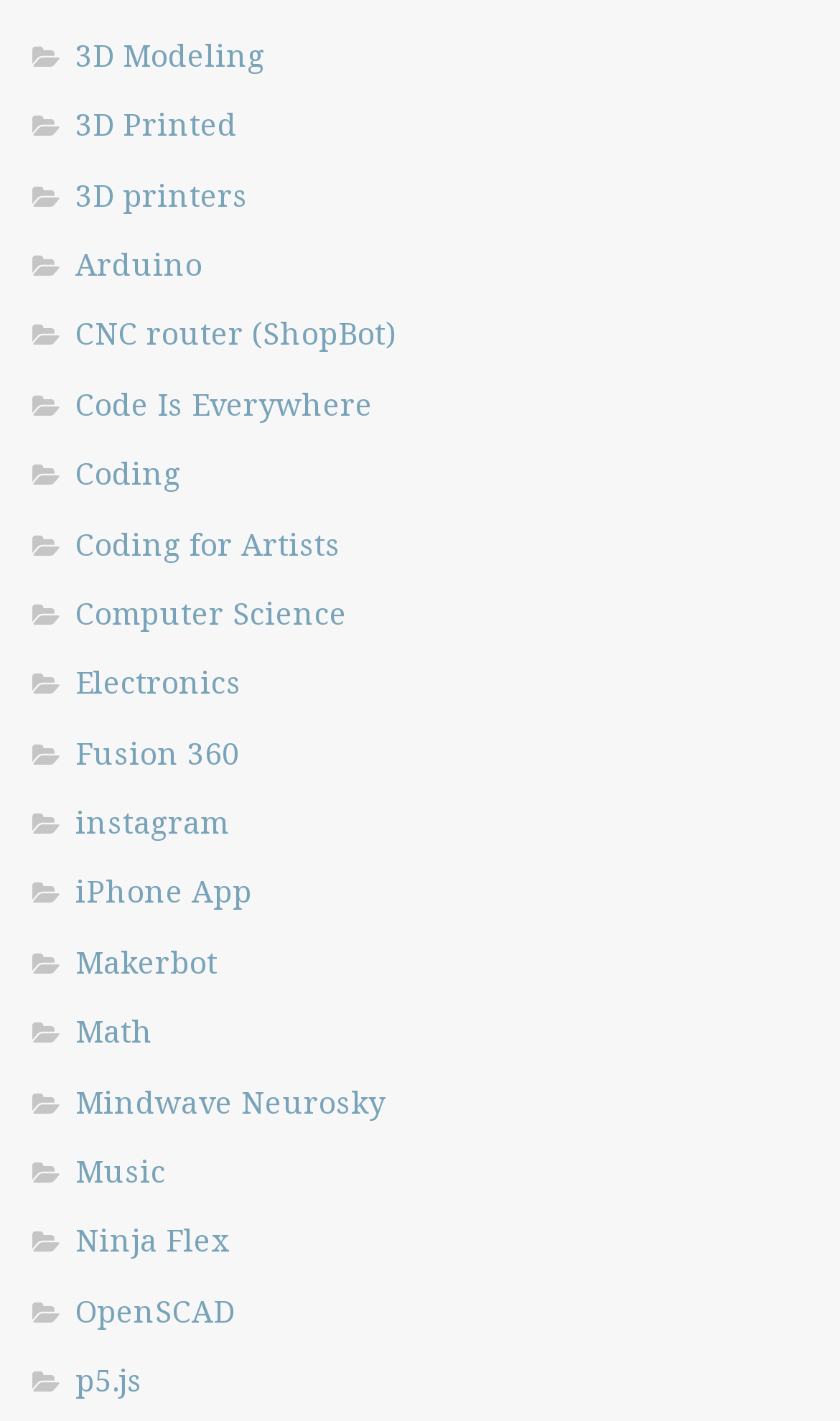Please identify the bounding box coordinates of the clickable area that will allow you to execute the instruction: "Learn about OpenSCAD".

[0.09, 0.908, 0.279, 0.937]